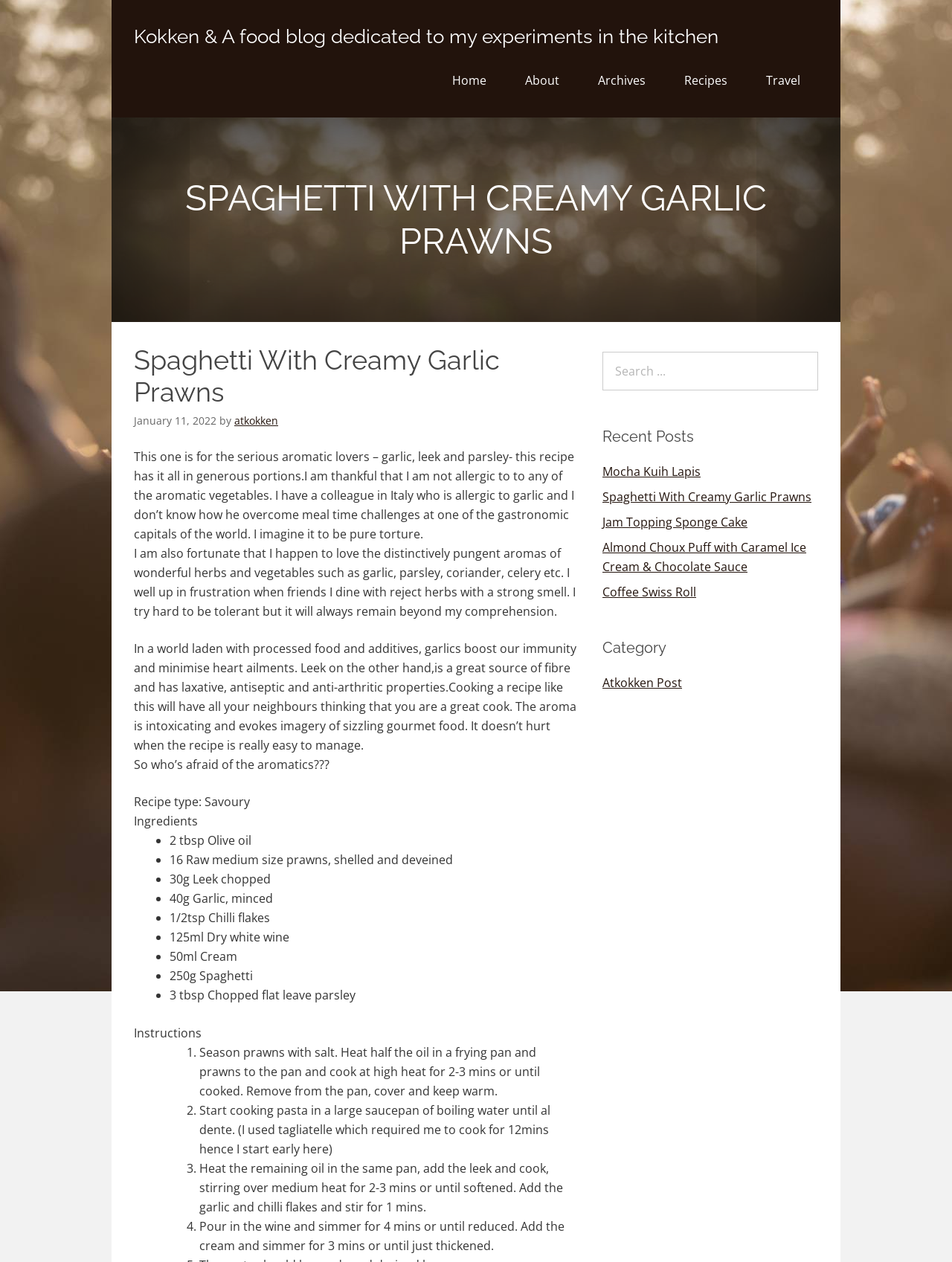How long does it take to cook the pasta?
Please respond to the question with a detailed and well-explained answer.

This answer can be found in the instructions where it is stated that the pasta should be cooked for 12 minutes, as the author used tagliatelle which required 12 minutes of cooking time.